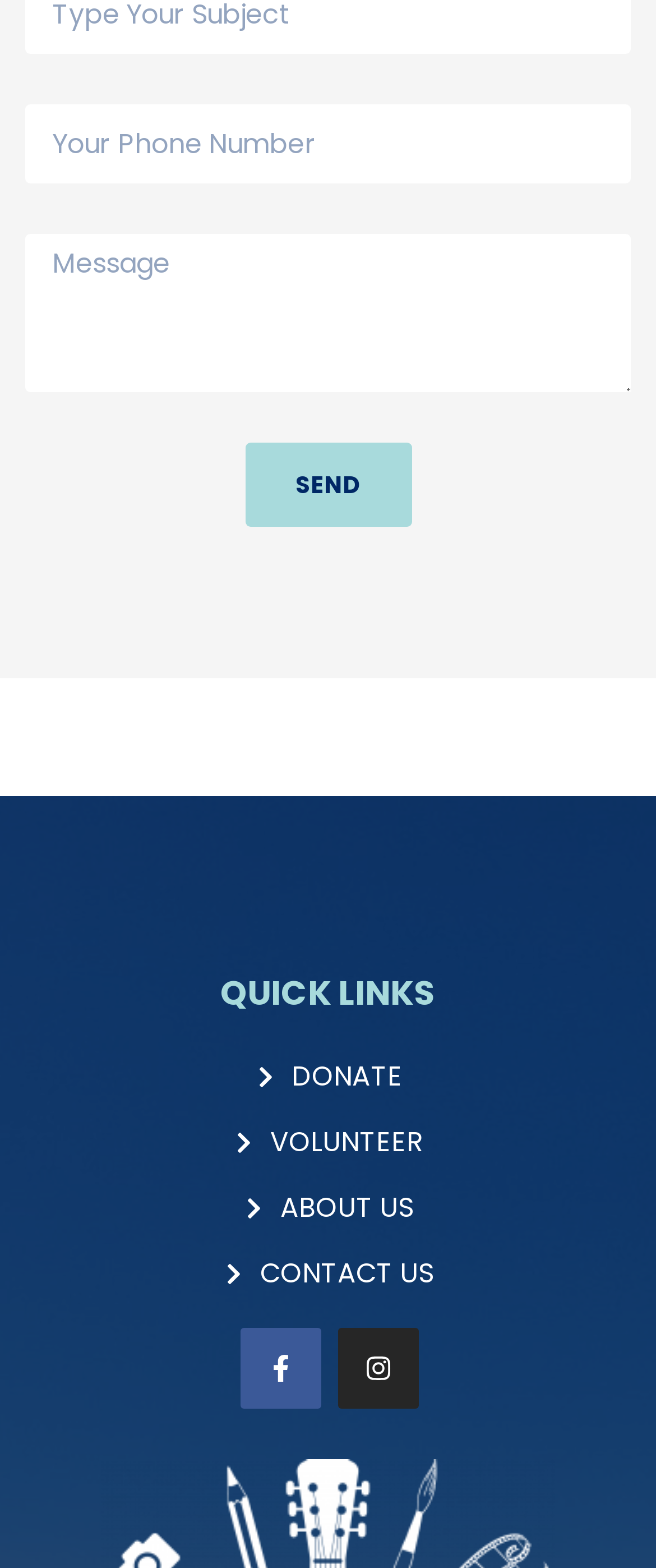For the element described, predict the bounding box coordinates as (top-left x, top-left y, bottom-right x, bottom-right y). All values should be between 0 and 1. Element description: parent_node: MENU

None